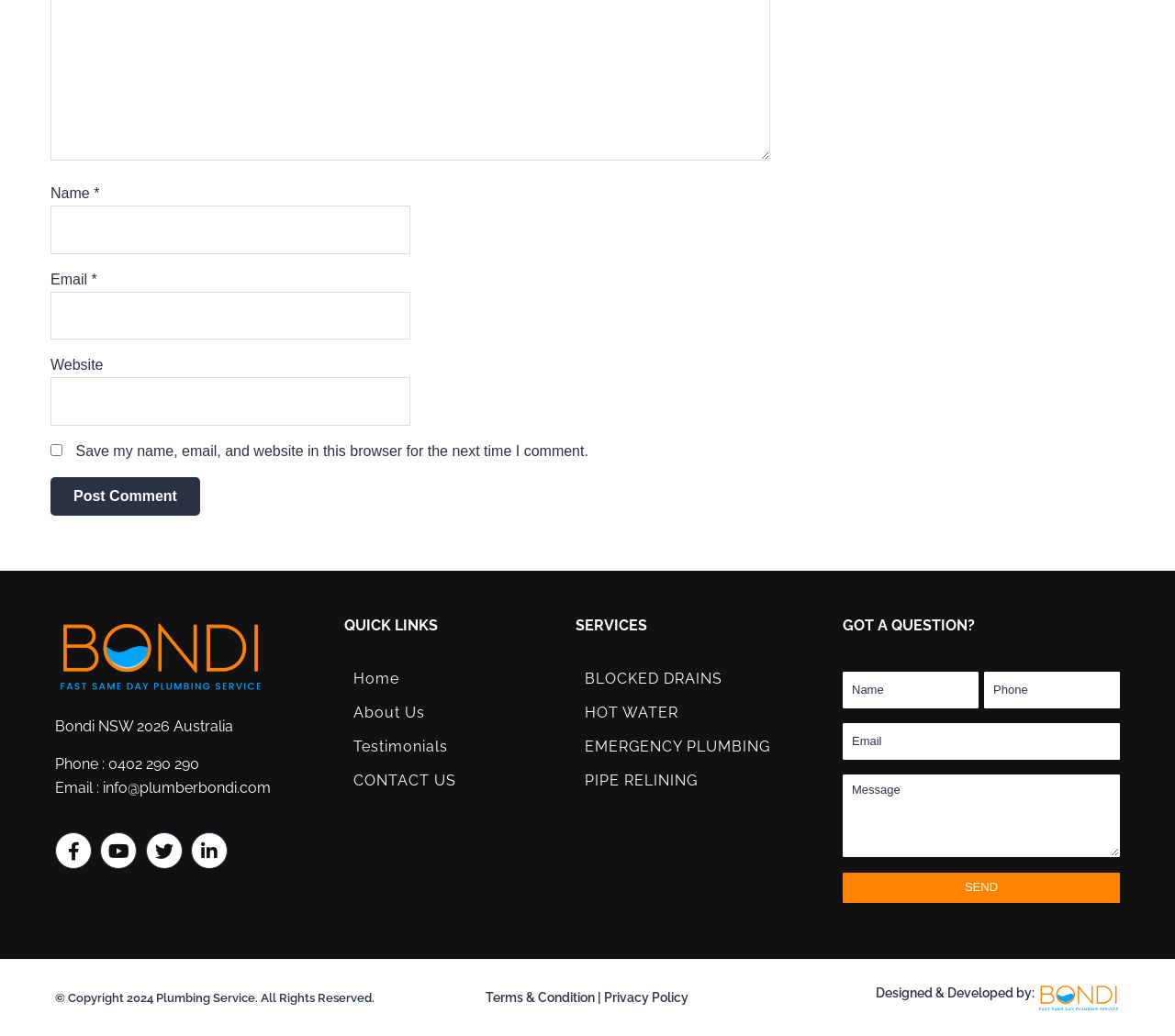What services are offered by the business?
Give a single word or phrase as your answer by examining the image.

Blocked drains, hot water, emergency plumbing, pipe relining